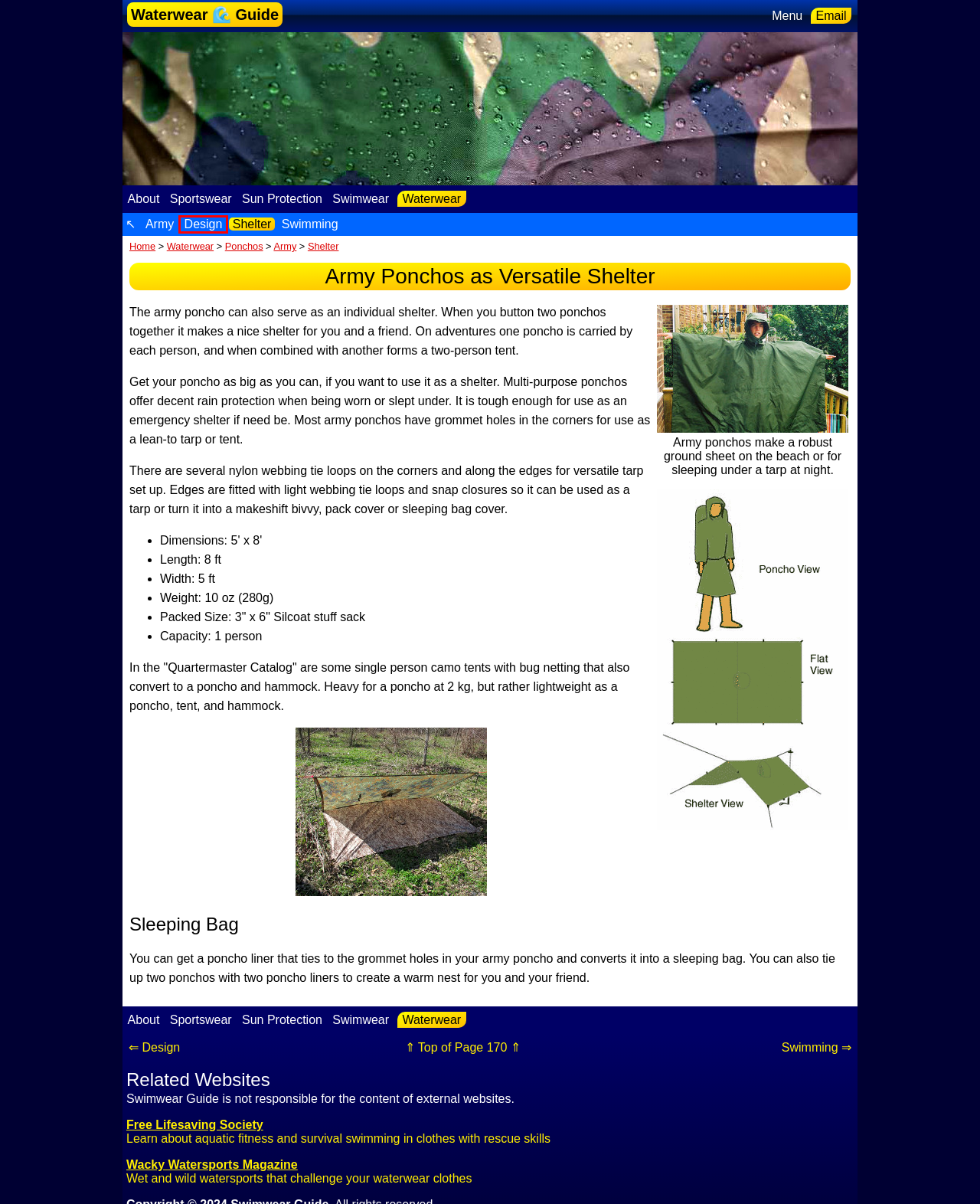After examining the screenshot of a webpage with a red bounding box, choose the most accurate webpage description that corresponds to the new page after clicking the element inside the red box. Here are the candidates:
A. Waterwear 🌊 Guide - Swimwear
B. Waterwear 🌊 Guide -
C. Waterwear 🌊 Guide - About
D. Waterwear 🌊 Guide - Sun Protection
E. Waterwear 🌊 Guide - Waterwear - Ponchos - Army - Design
F. Waterwear 🌊 Guide - Waterwear - Ponchos - Army - Swimming
G. Waterwear 🌊 Guide - Waterwear
H. Wacky 💦 Watersports - Lots of Wet and Wild Fun in Boats and Pools

E